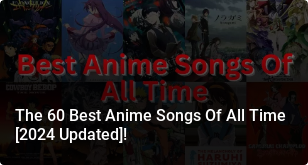What is the purpose of the subtitle?
Please provide a single word or phrase as your answer based on the screenshot.

To provide an update